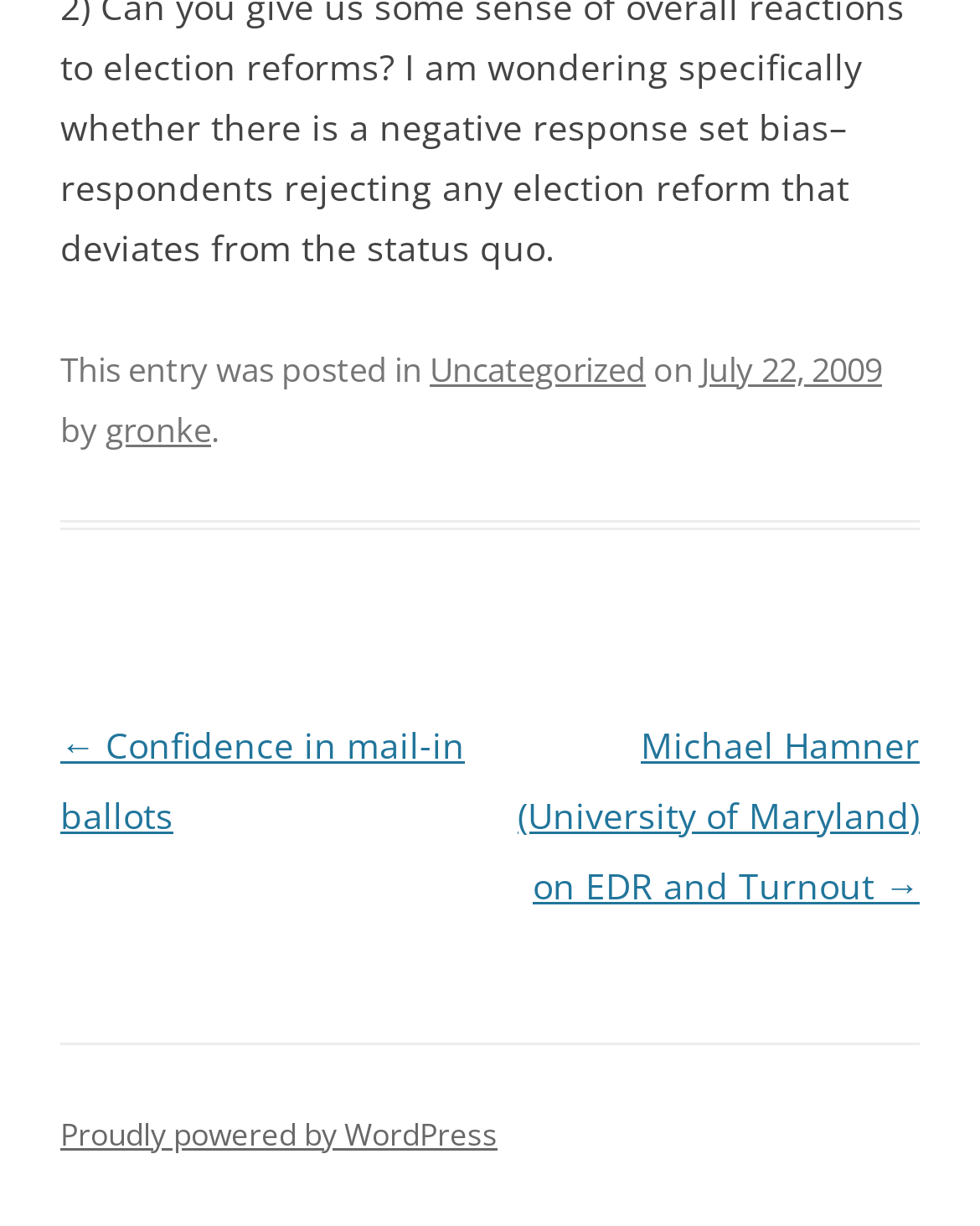Who is the author of the post?
Please ensure your answer to the question is detailed and covers all necessary aspects.

I found the author of the post by looking at the footer section, where it says 'by' followed by a link 'gronke', which indicates the author of the post.